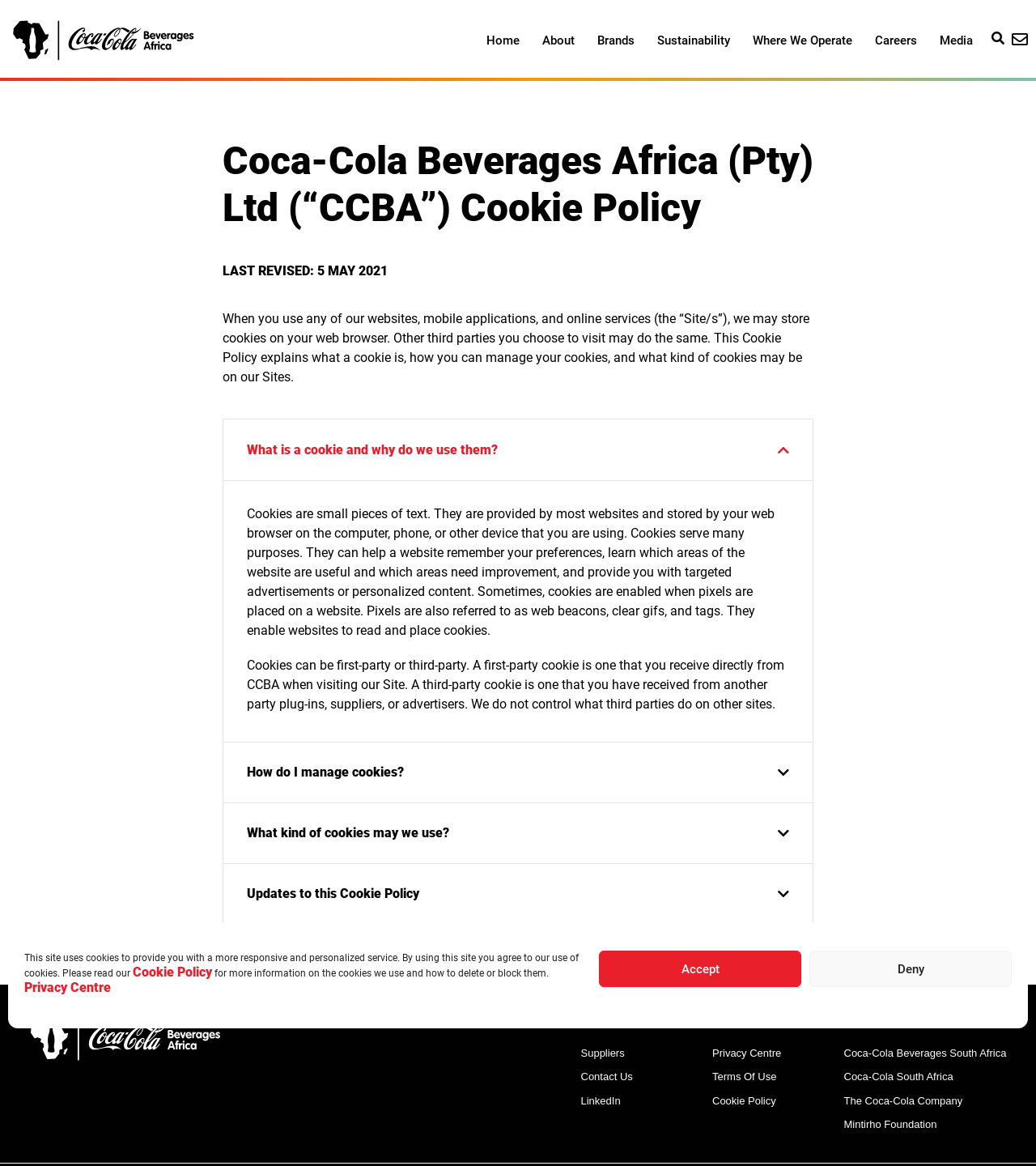What type of cookies can be received from CCBA?
Identify the answer in the screenshot and reply with a single word or phrase.

First-party cookies